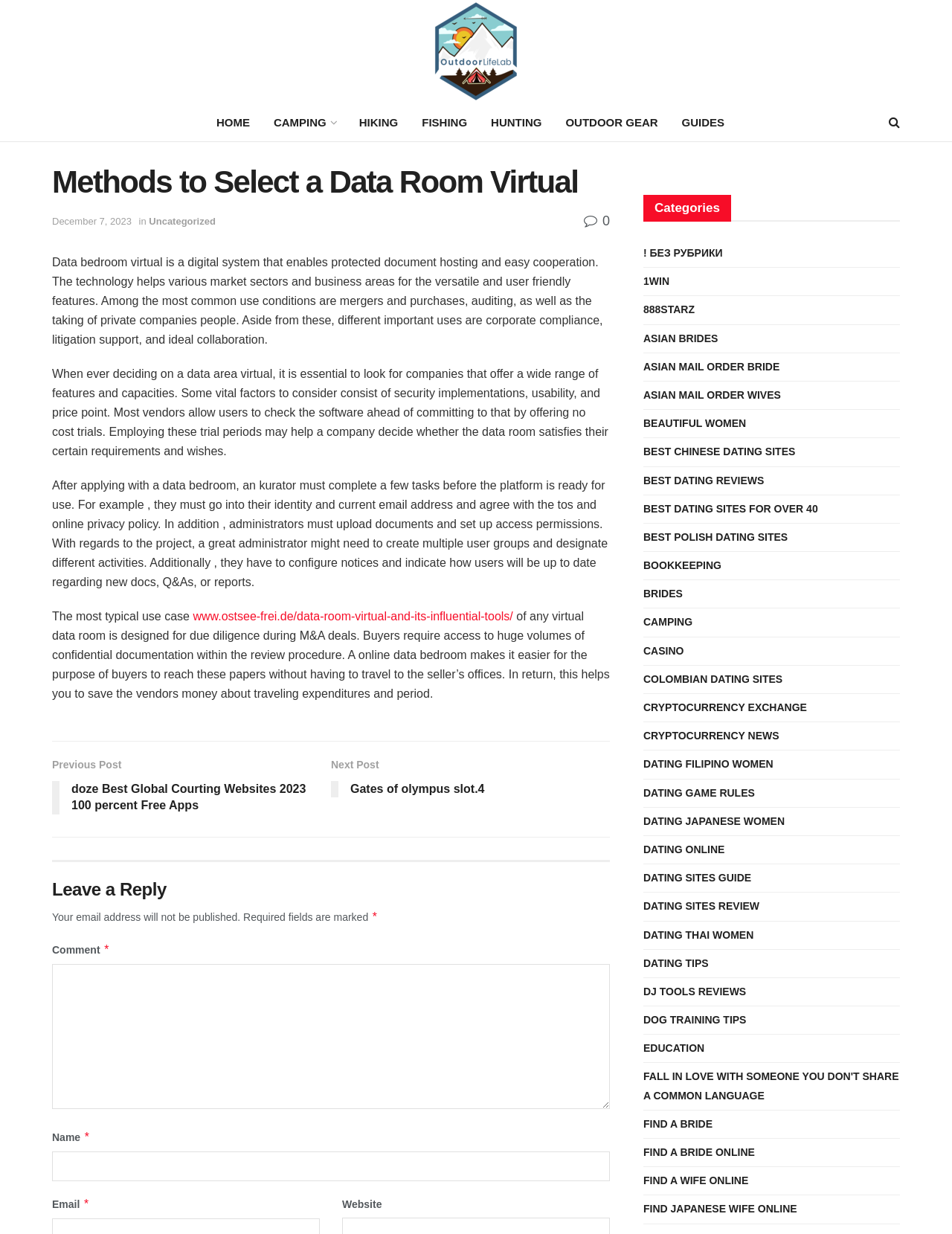Using the provided element description: "find a wife online", determine the bounding box coordinates of the corresponding UI element in the screenshot.

[0.676, 0.949, 0.786, 0.965]